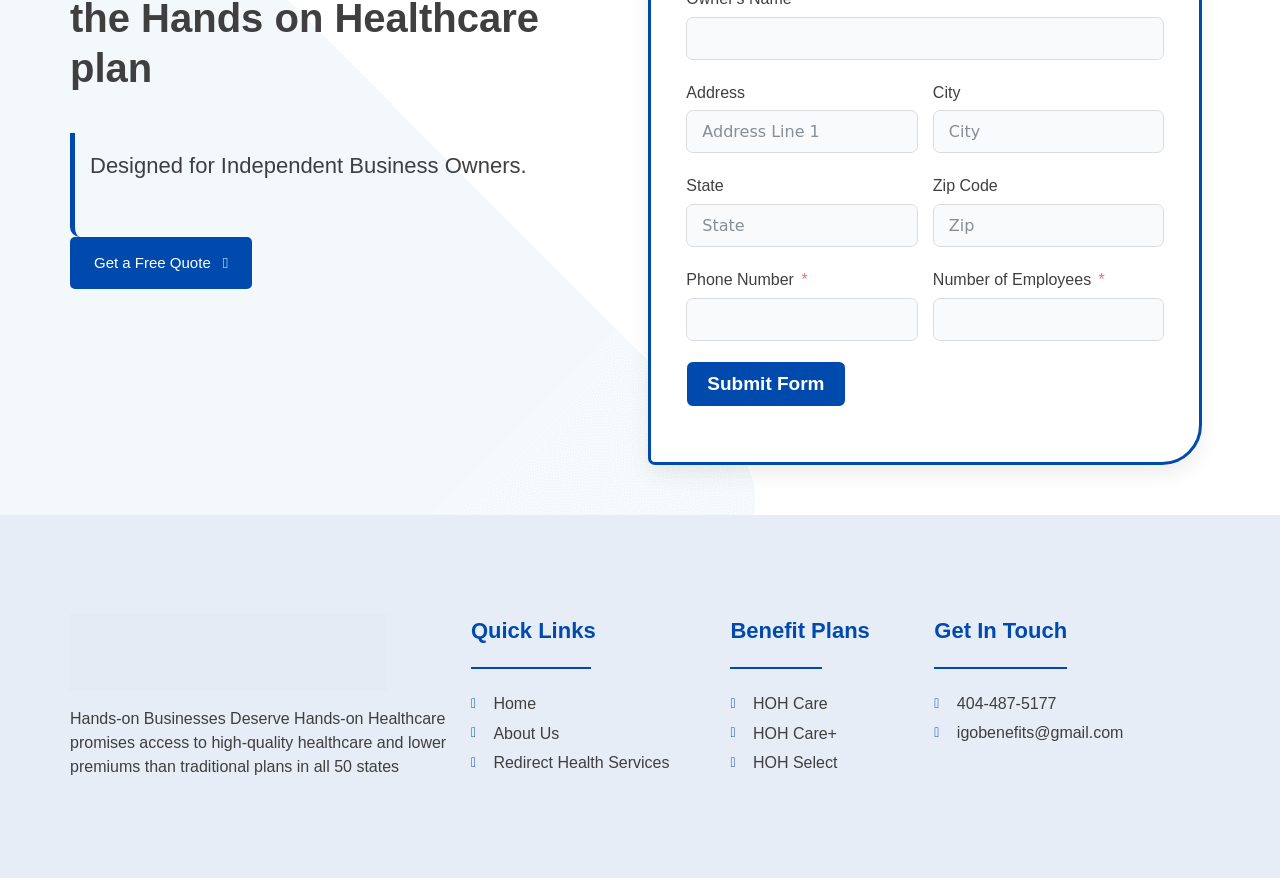Find the bounding box coordinates for the HTML element described as: "Redirect Health Services". The coordinates should consist of four float values between 0 and 1, i.e., [left, top, right, bottom].

[0.368, 0.854, 0.555, 0.883]